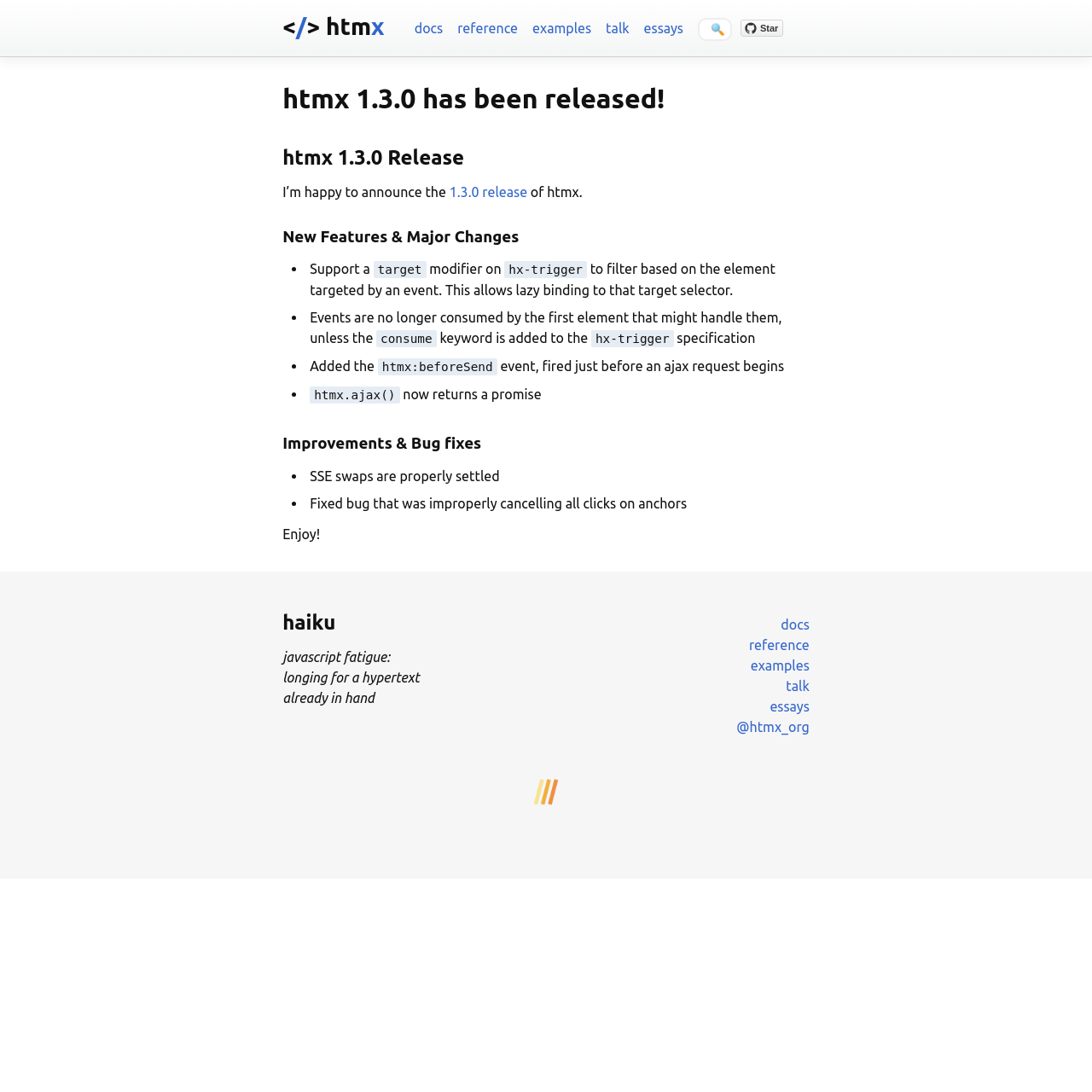Determine the primary headline of the webpage.

htmx 1.3.0 has been released!